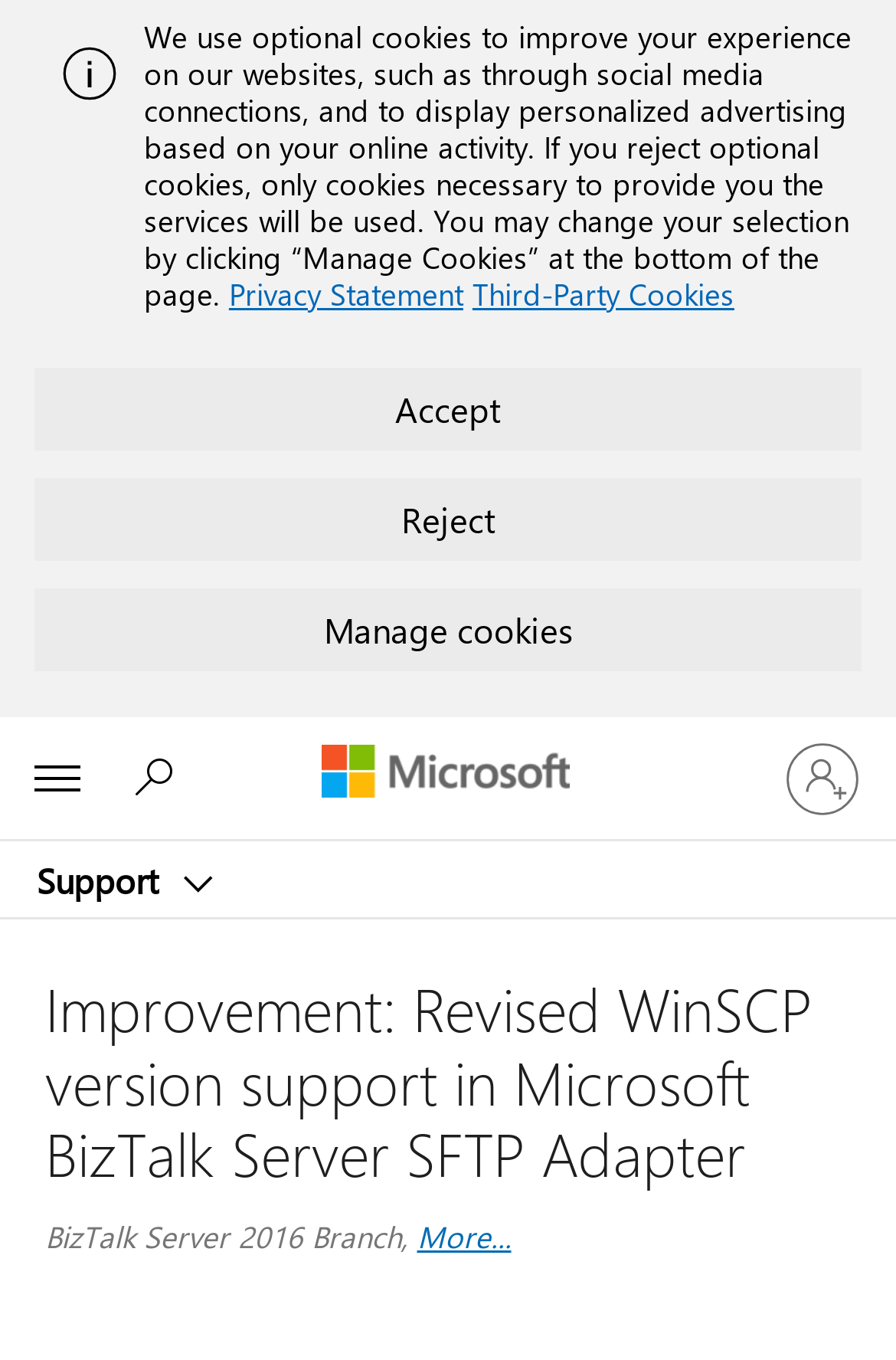Provide a brief response to the question below using one word or phrase:
How many buttons are there in the cookie management section?

3